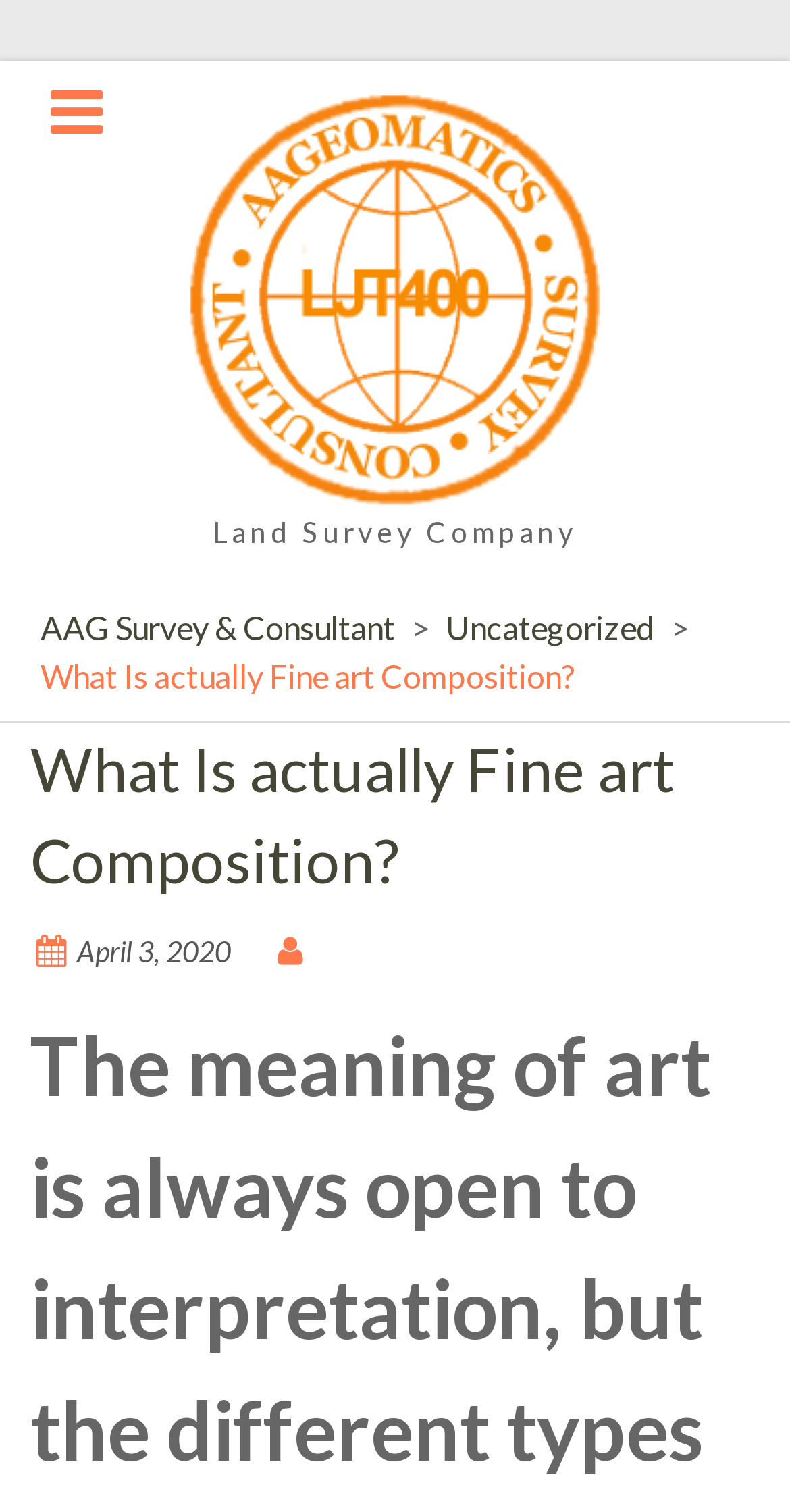Locate the bounding box coordinates for the element described below: "April 3, 2020". The coordinates must be four float values between 0 and 1, formatted as [left, top, right, bottom].

[0.097, 0.618, 0.292, 0.64]